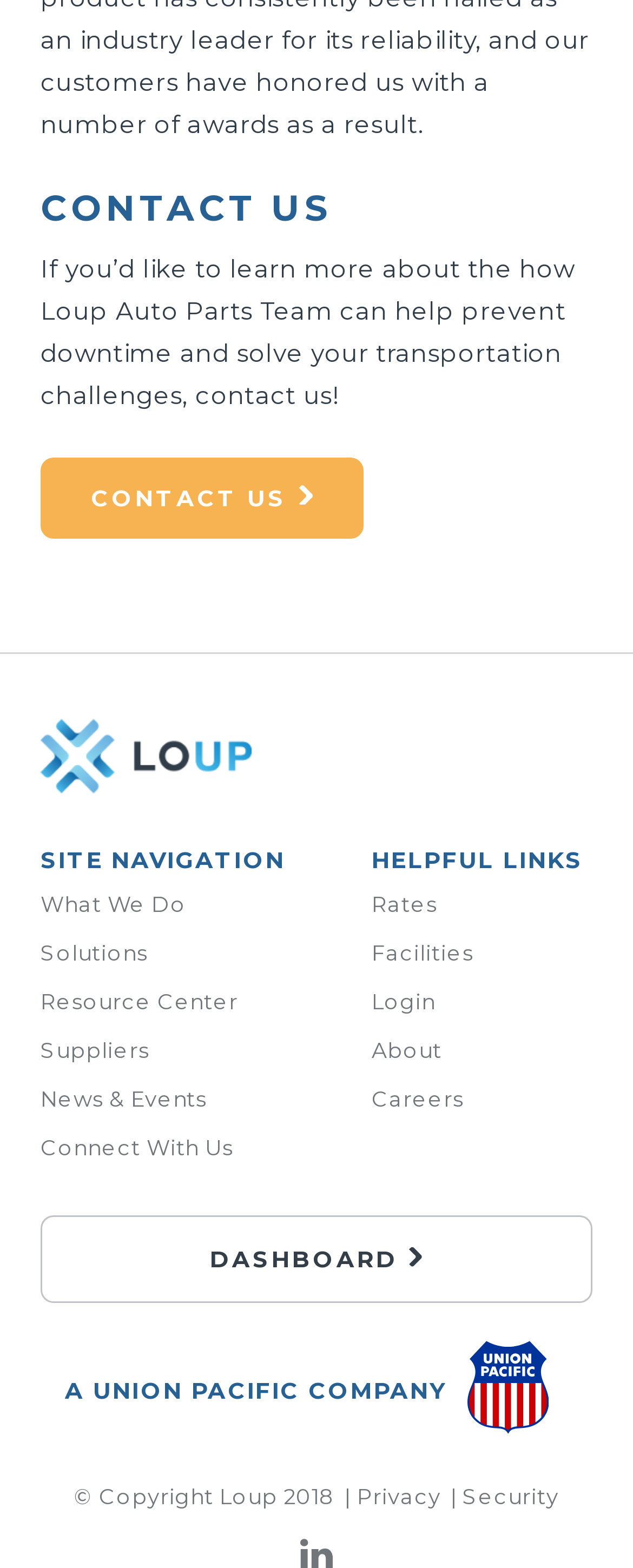Answer the question with a single word or phrase: 
How many links are there in the 'SITE NAVIGATION' section?

6